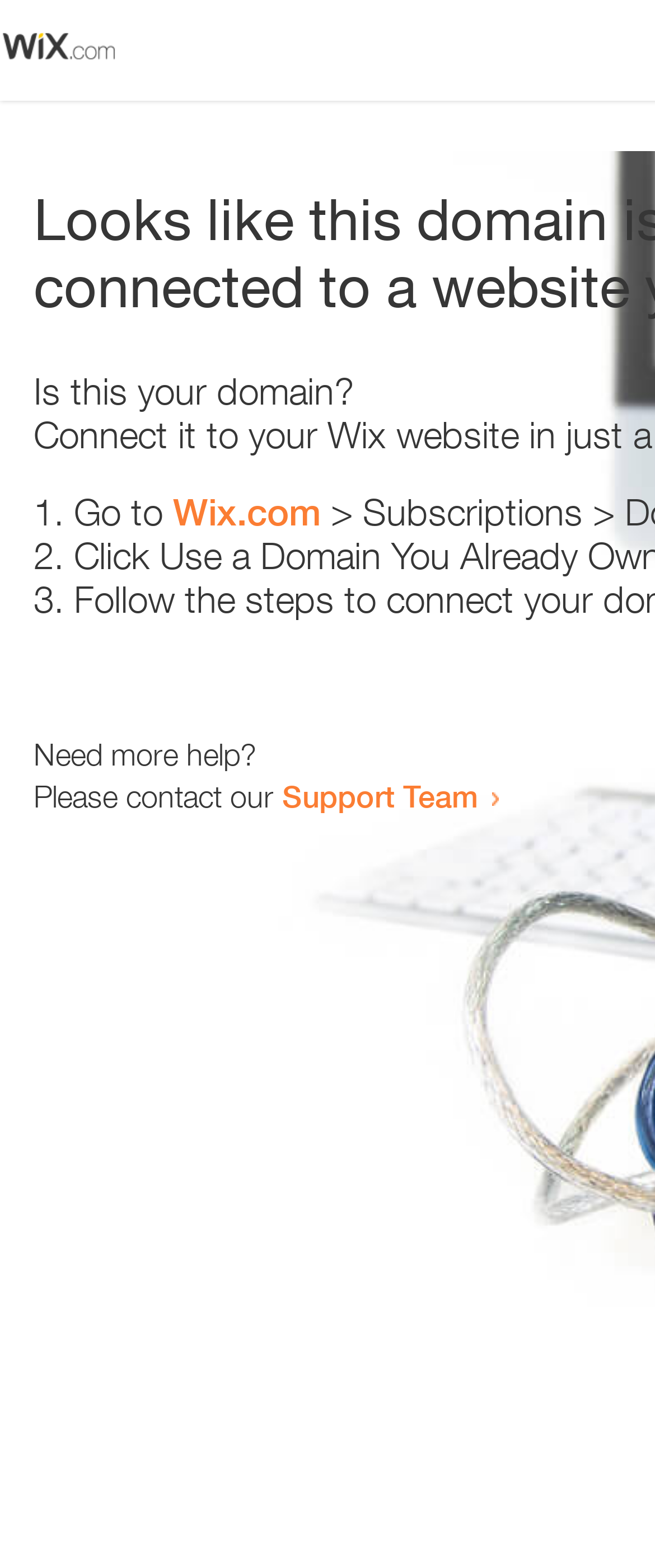Find the bounding box coordinates for the HTML element specified by: "Wix.com".

[0.264, 0.313, 0.49, 0.34]